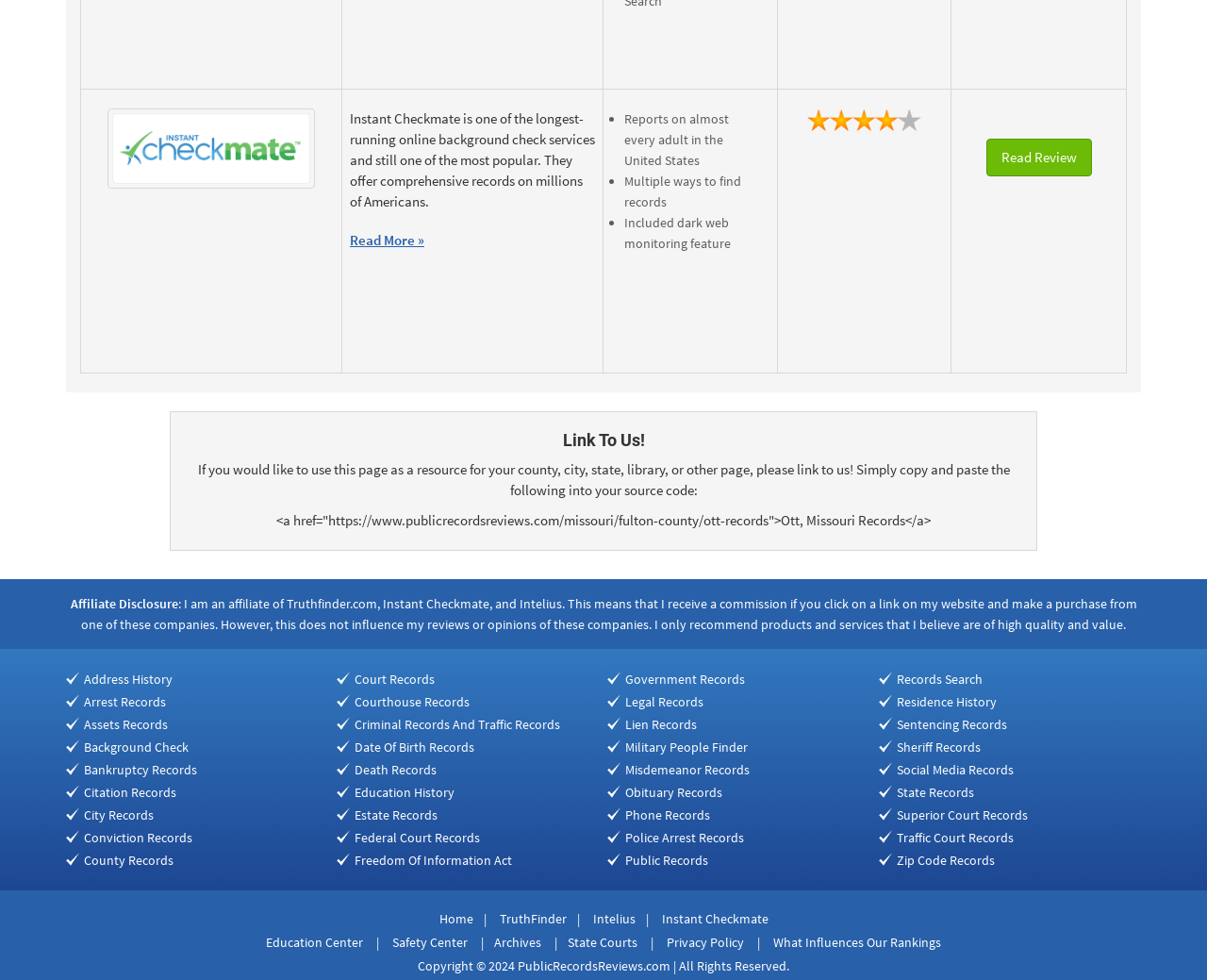What is the affiliate disclosure statement about?
Respond to the question with a single word or phrase according to the image.

Receiving commissions from affiliate companies